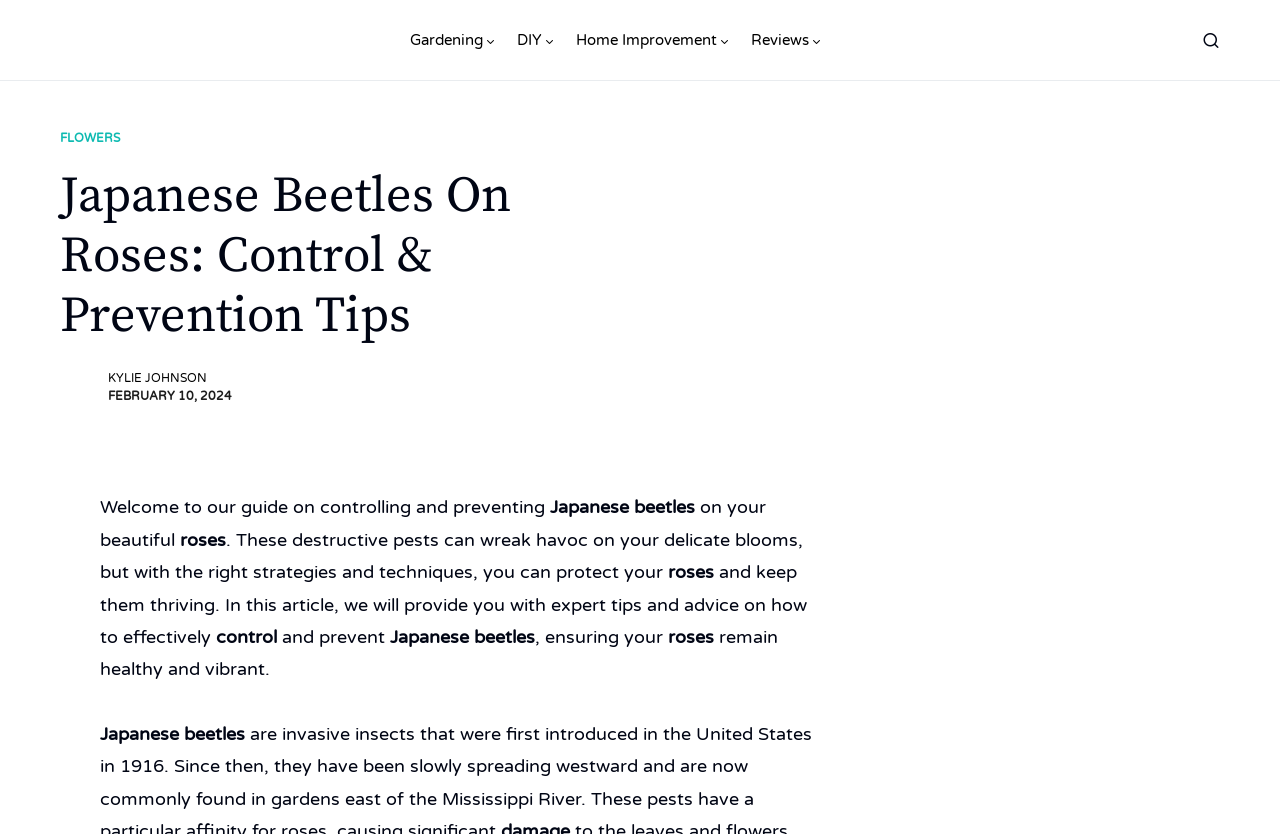Determine the bounding box coordinates for the UI element with the following description: "parent_node: KYLIE JOHNSON". The coordinates should be four float numbers between 0 and 1, represented as [left, top, right, bottom].

[0.047, 0.44, 0.078, 0.488]